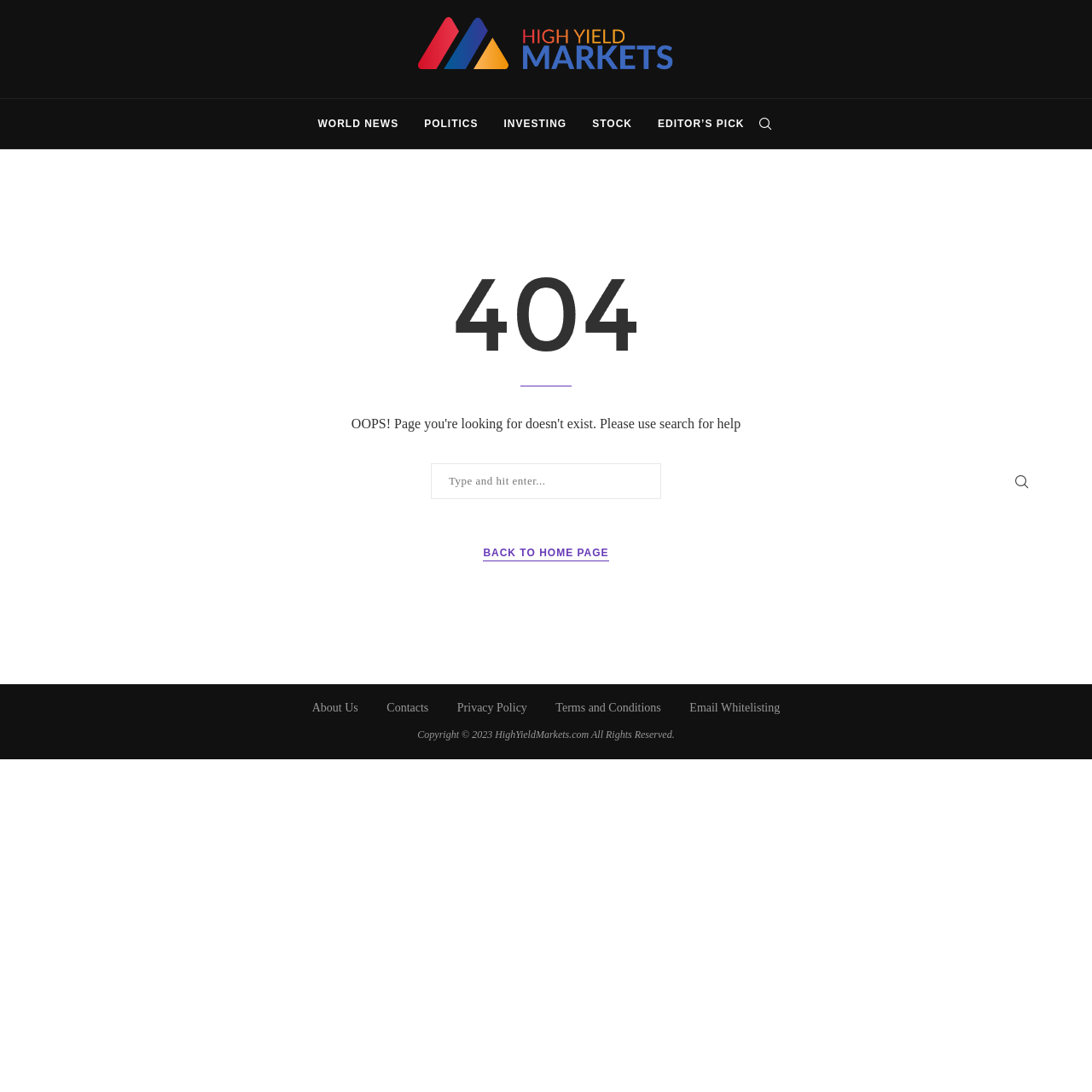Determine the bounding box coordinates for the HTML element mentioned in the following description: "Back to Home Page". The coordinates should be a list of four floats ranging from 0 to 1, represented as [left, top, right, bottom].

[0.442, 0.499, 0.558, 0.514]